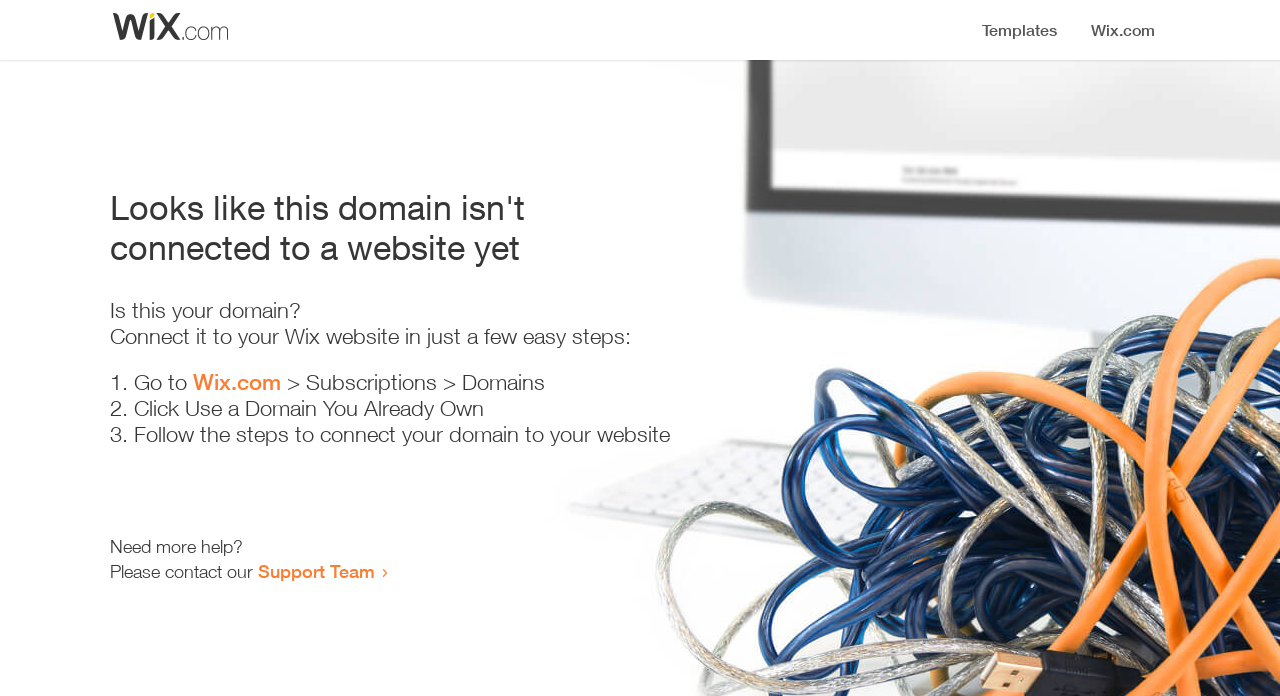Locate the UI element described by Wix.com and provide its bounding box coordinates. Use the format (top-left x, top-left y, bottom-right x, bottom-right y) with all values as floating point numbers between 0 and 1.

[0.151, 0.53, 0.22, 0.568]